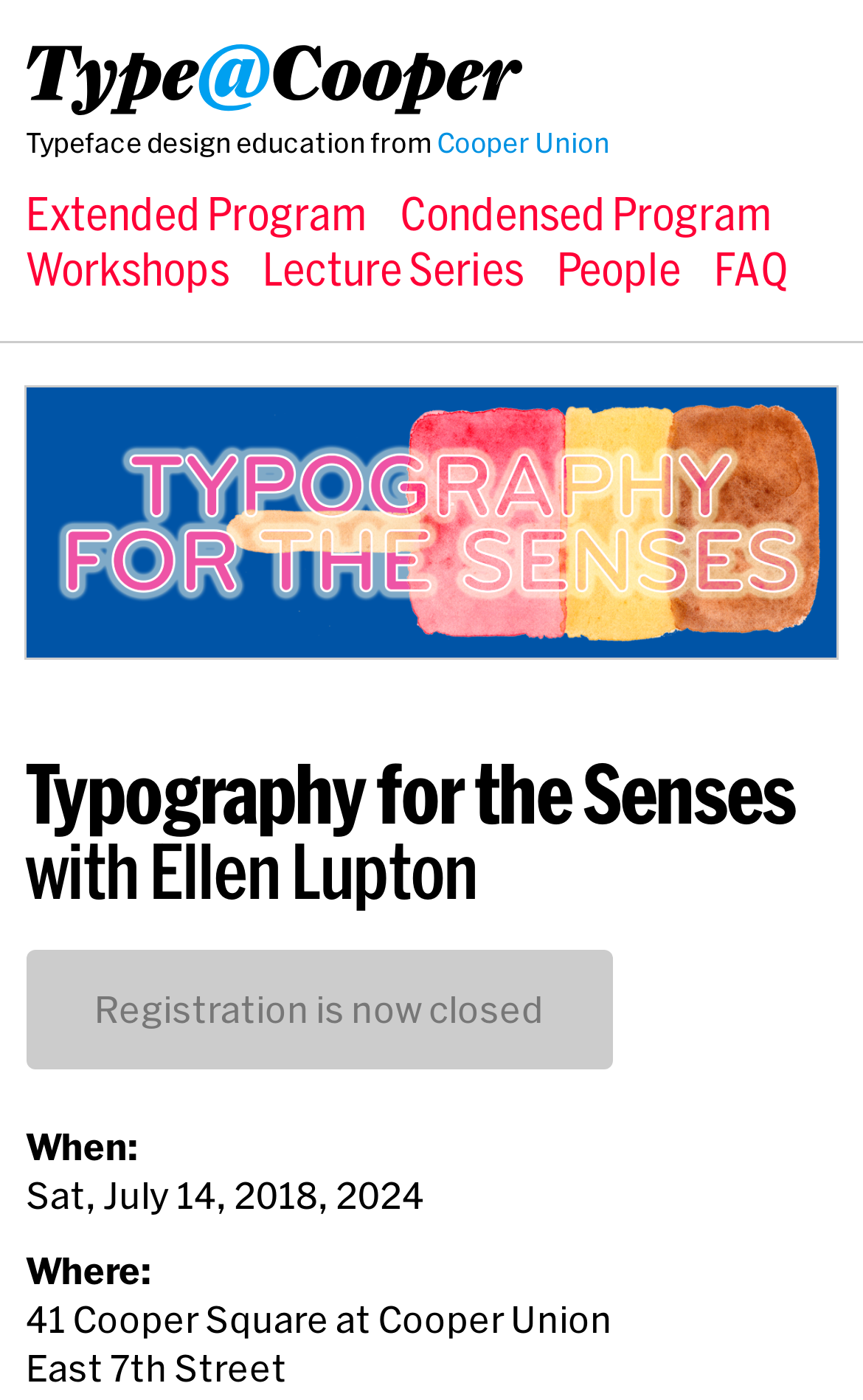Extract the bounding box coordinates for the UI element described by the text: "Extended Program". The coordinates should be in the form of [left, top, right, bottom] with values between 0 and 1.

[0.03, 0.134, 0.425, 0.171]